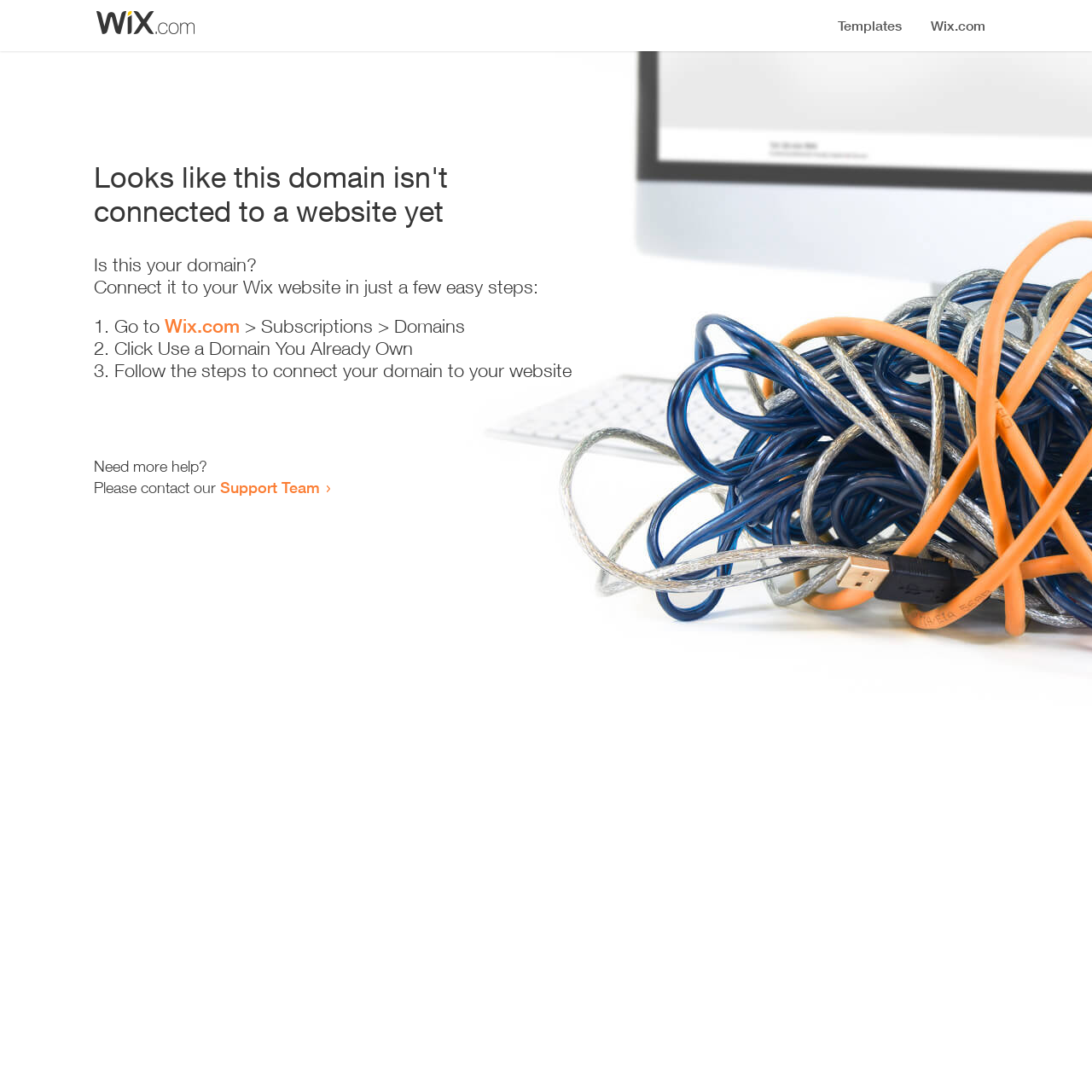Determine the bounding box for the UI element that matches this description: "Support Team".

[0.202, 0.438, 0.293, 0.455]